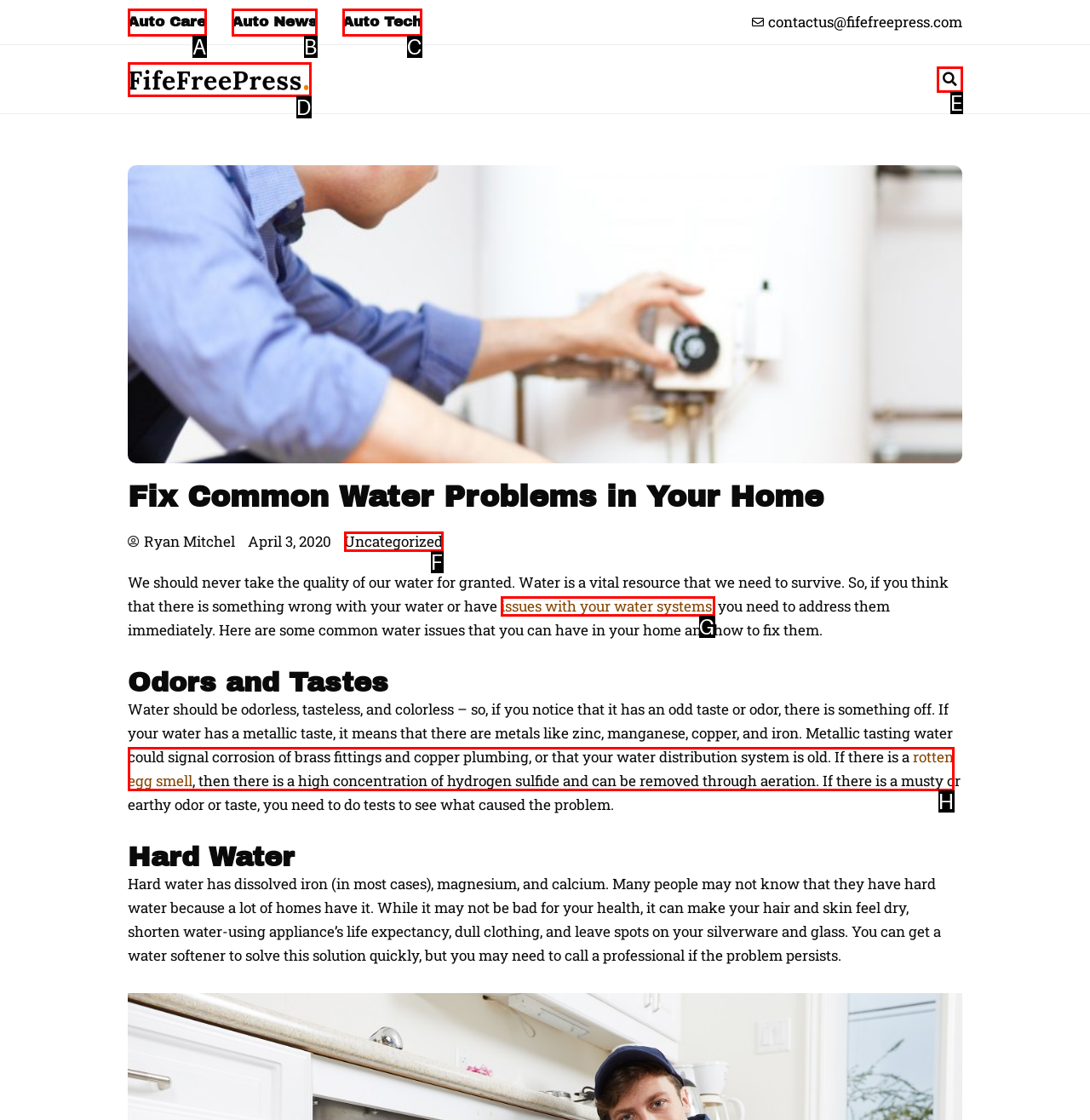Given the description: rotten egg smell, identify the HTML element that corresponds to it. Respond with the letter of the correct option.

H